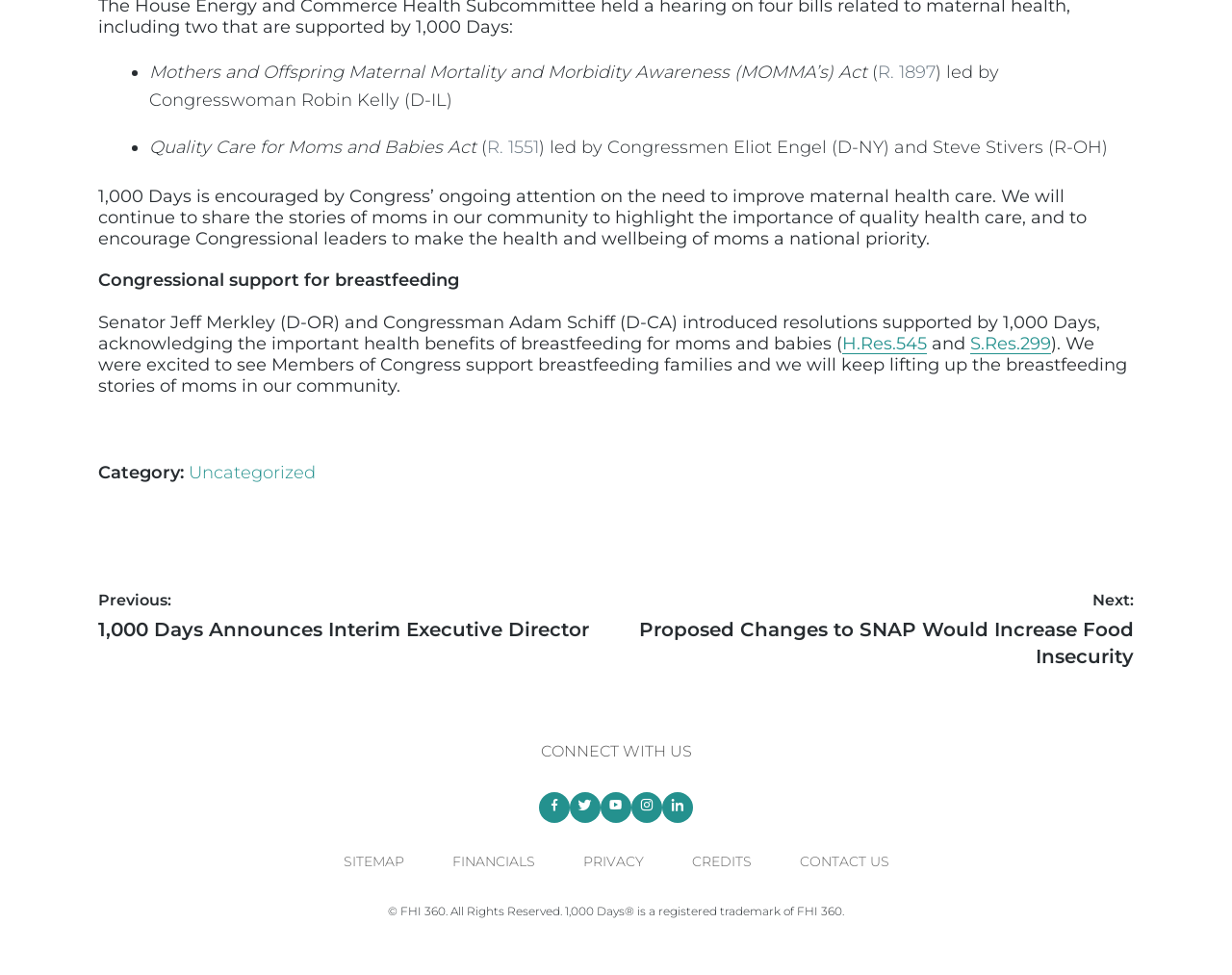Reply to the question with a single word or phrase:
What is the category of the current post?

Uncategorized